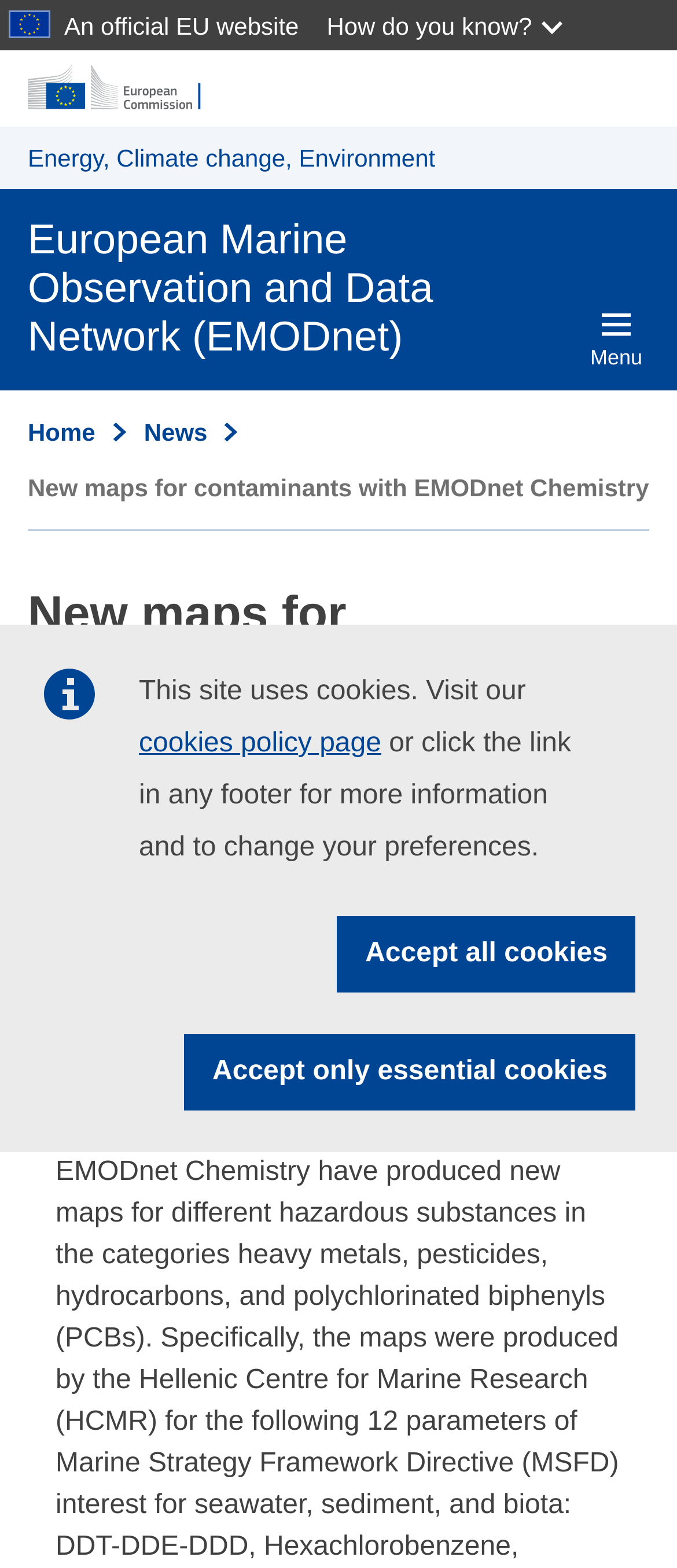Identify the bounding box coordinates of the region that needs to be clicked to carry out this instruction: "Explore the 'New maps for contaminants with EMODnet Chemistry' map". Provide these coordinates as four float numbers ranging from 0 to 1, i.e., [left, top, right, bottom].

[0.041, 0.302, 0.959, 0.32]